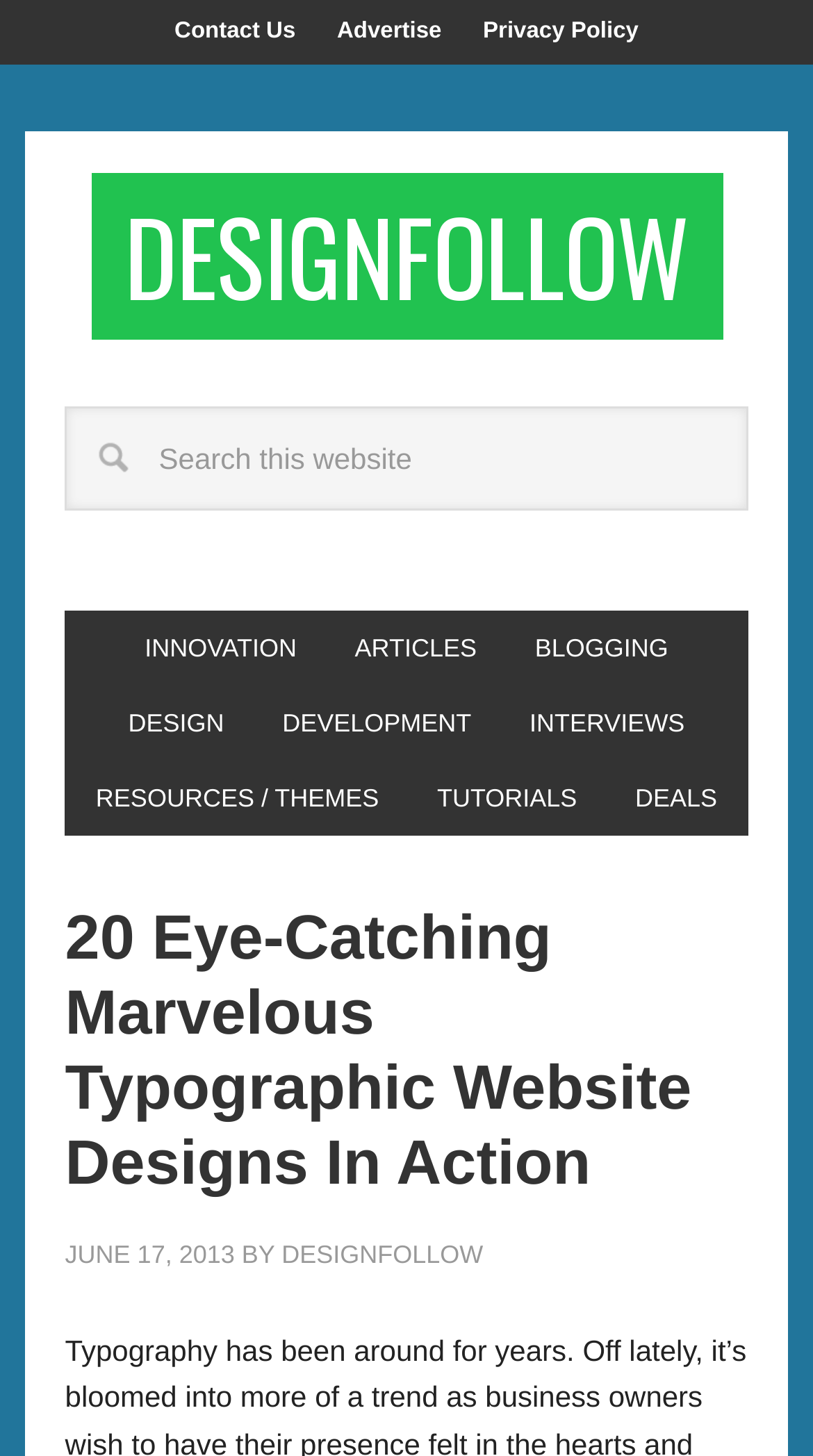Respond to the question below with a concise word or phrase:
How many main navigation links are there?

8